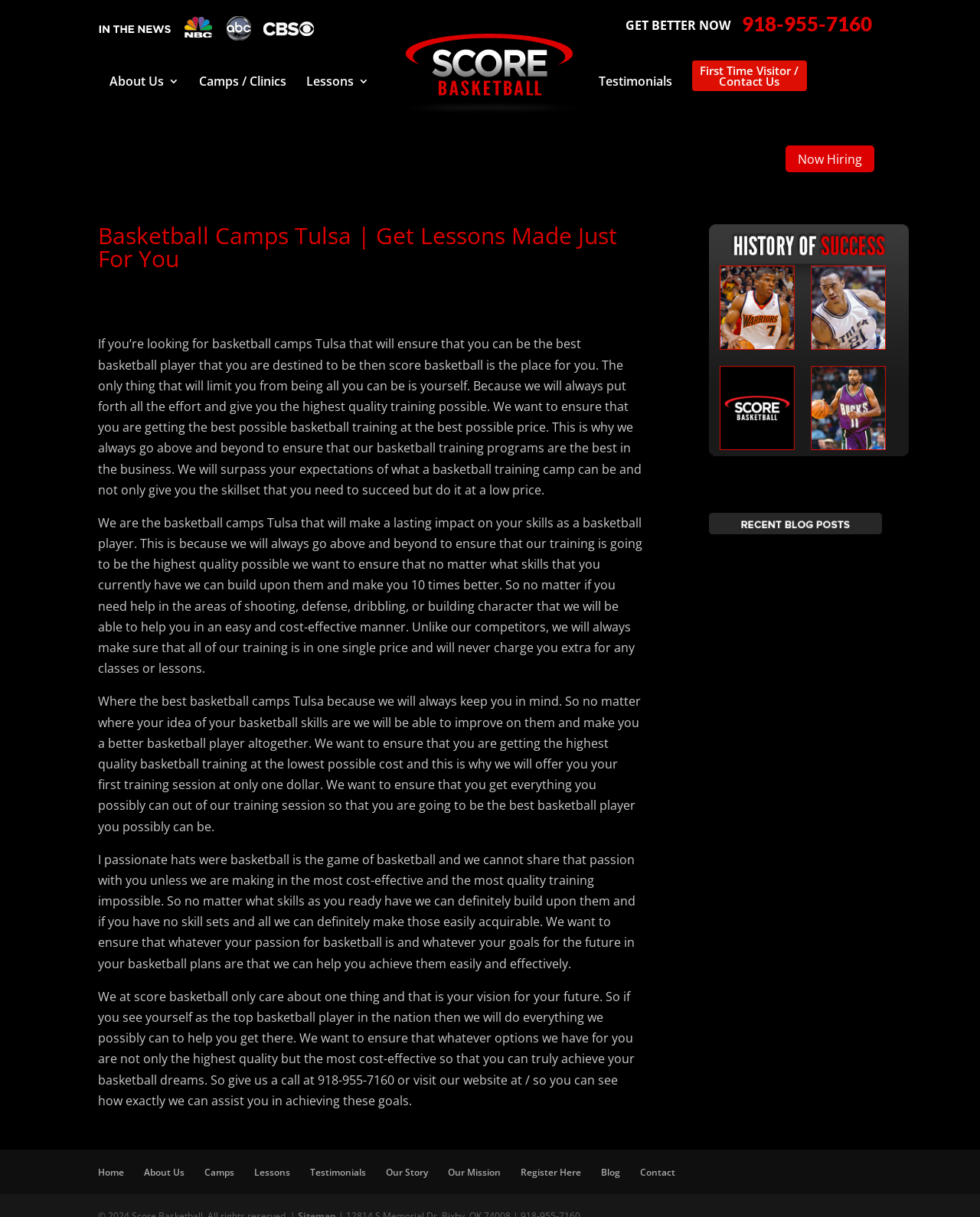Please find and give the text of the main heading on the webpage.

Basketball Camps Tulsa | Get Lessons Made Just For You